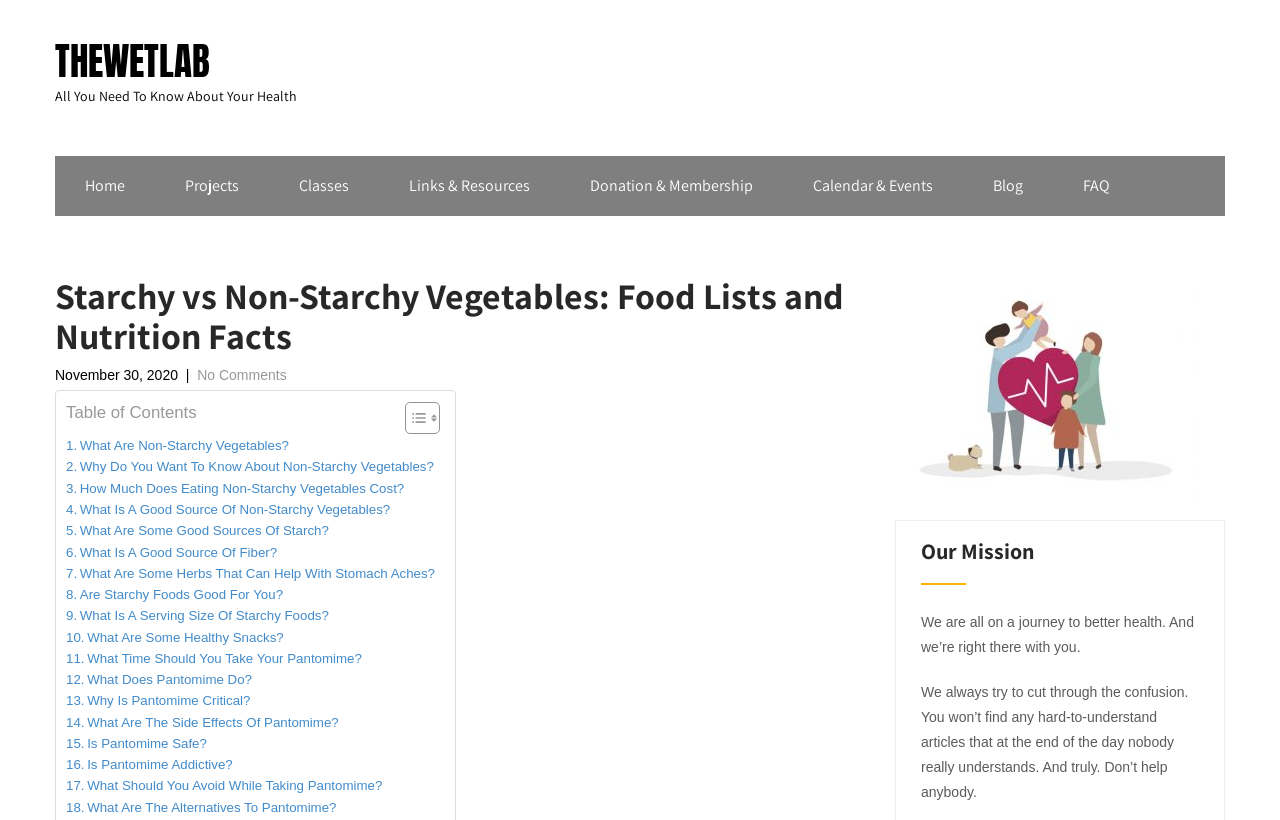Please provide the bounding box coordinate of the region that matches the element description: No Comments. Coordinates should be in the format (top-left x, top-left y, bottom-right x, bottom-right y) and all values should be between 0 and 1.

[0.154, 0.448, 0.224, 0.467]